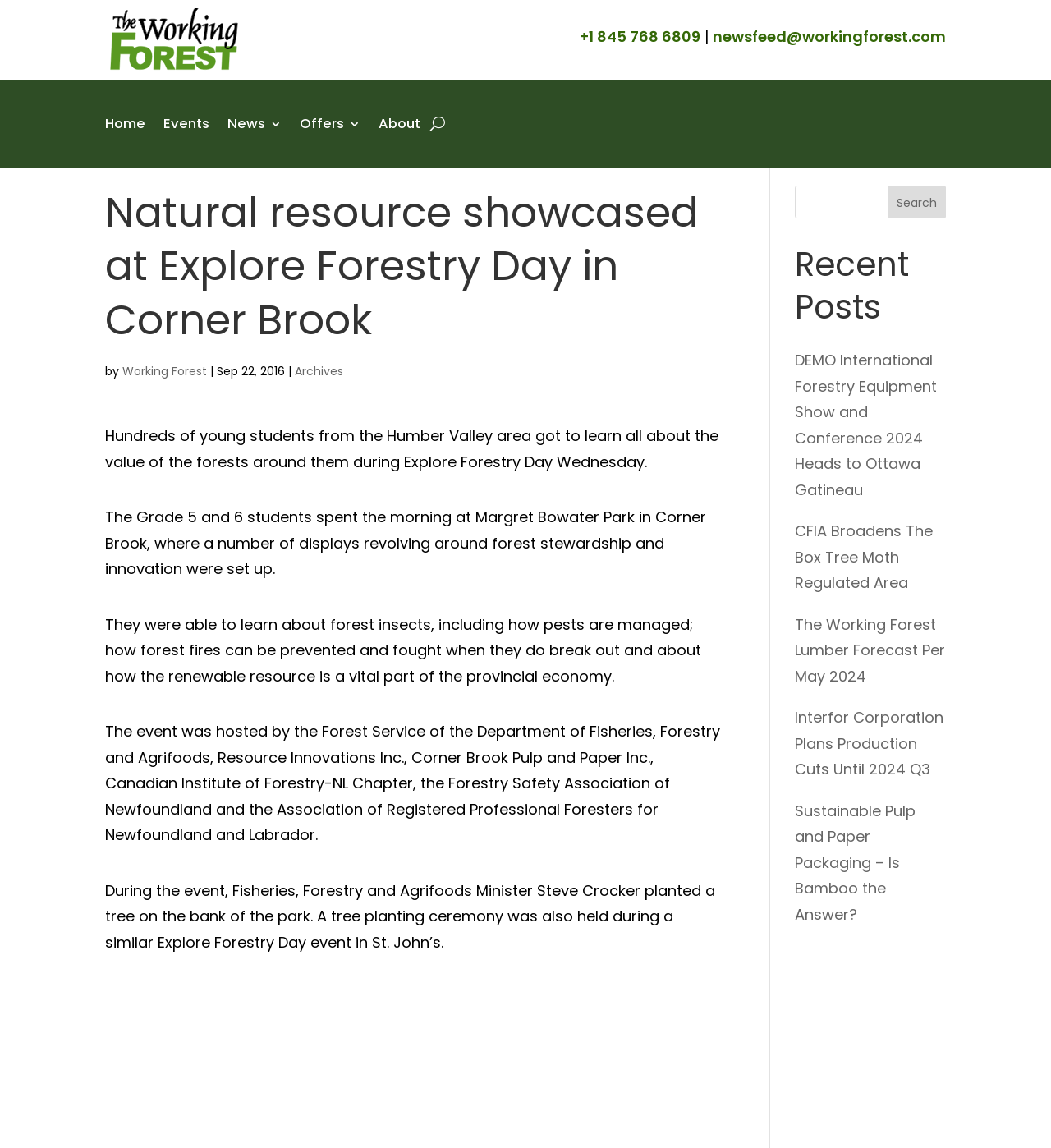Specify the bounding box coordinates of the area that needs to be clicked to achieve the following instruction: "Search for something".

[0.845, 0.162, 0.9, 0.19]